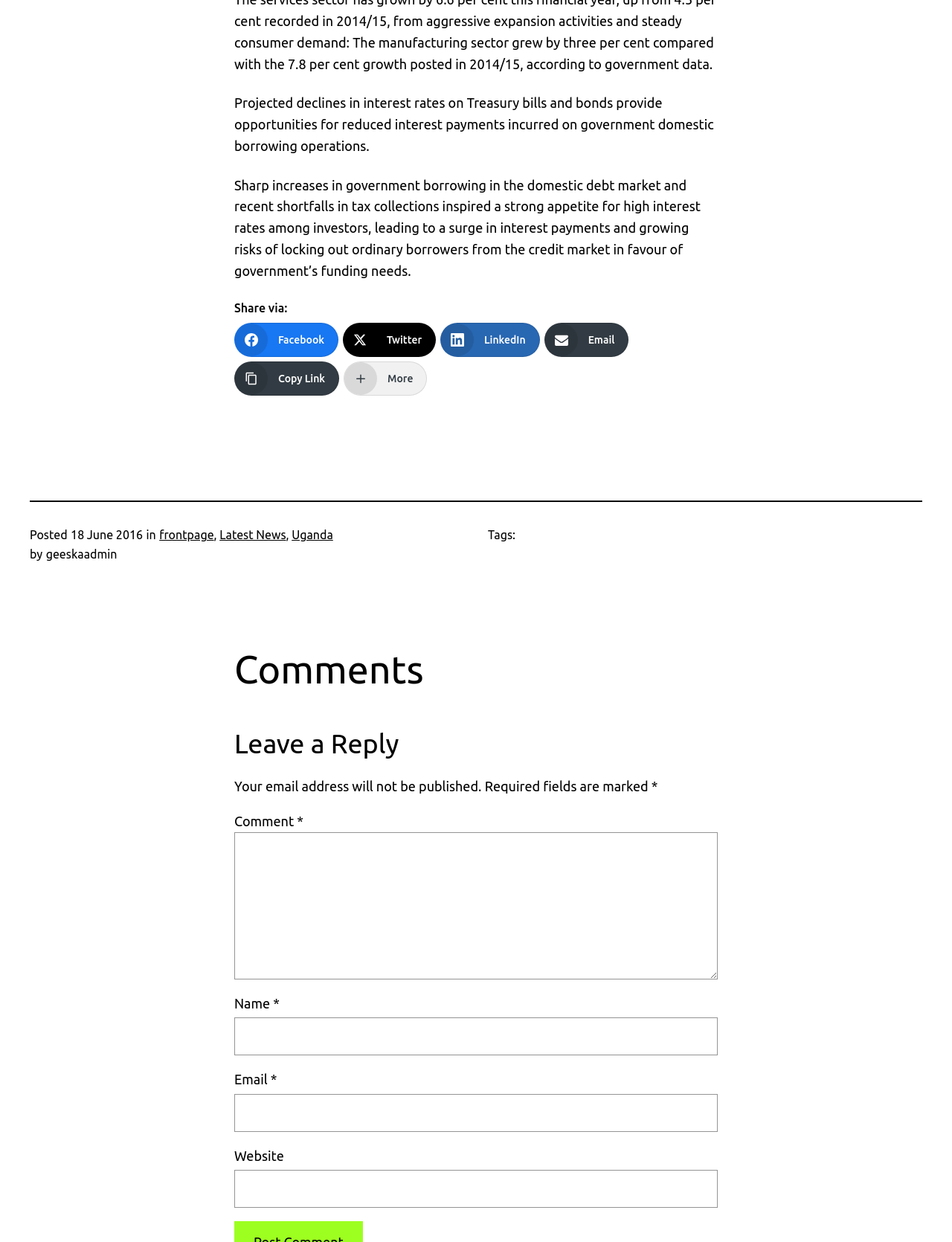Determine the bounding box coordinates of the clickable region to carry out the instruction: "Enter your name".

[0.246, 0.819, 0.754, 0.85]